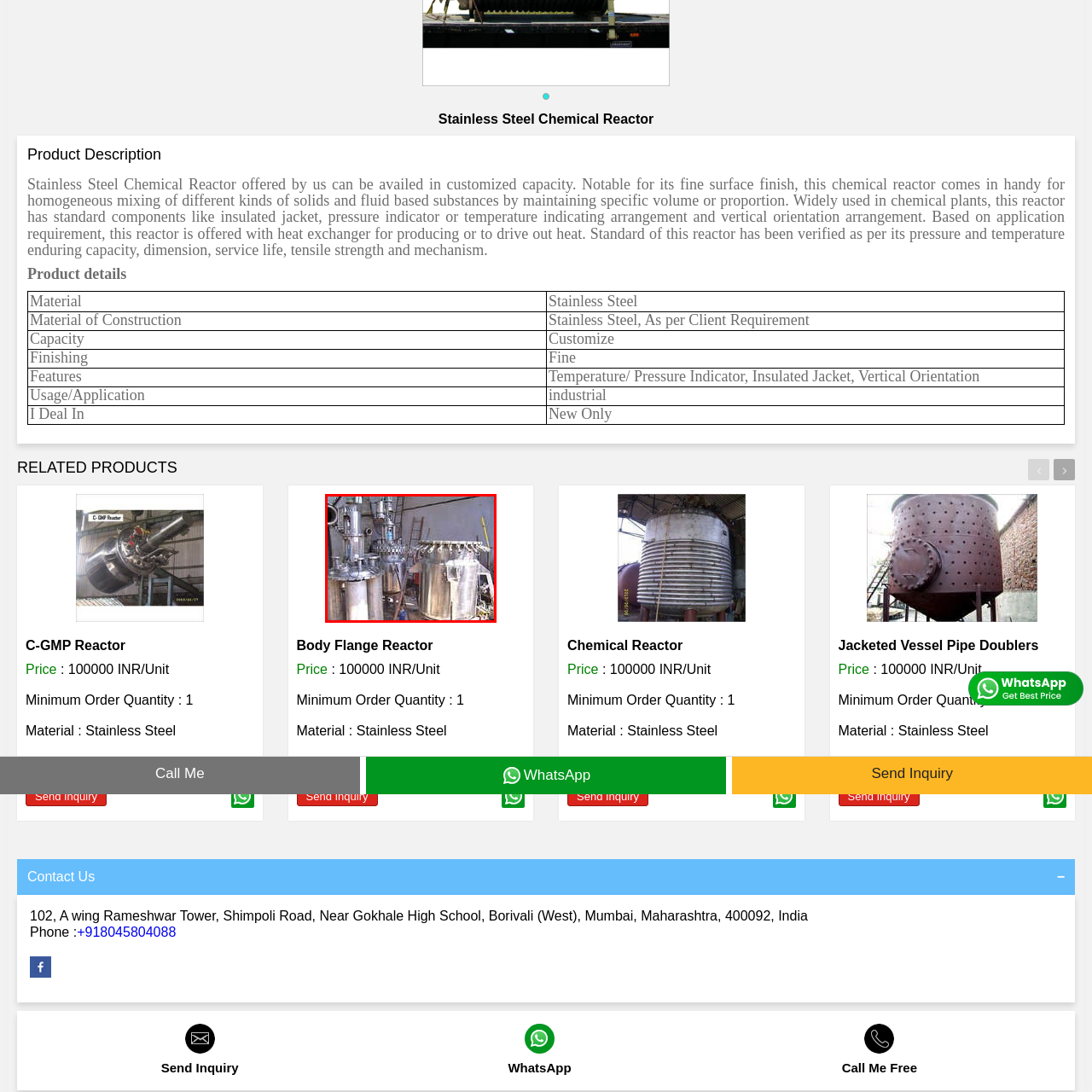What is the purpose of the insulated jackets?
Analyze the image within the red frame and provide a concise answer using only one word or a short phrase.

temperature control